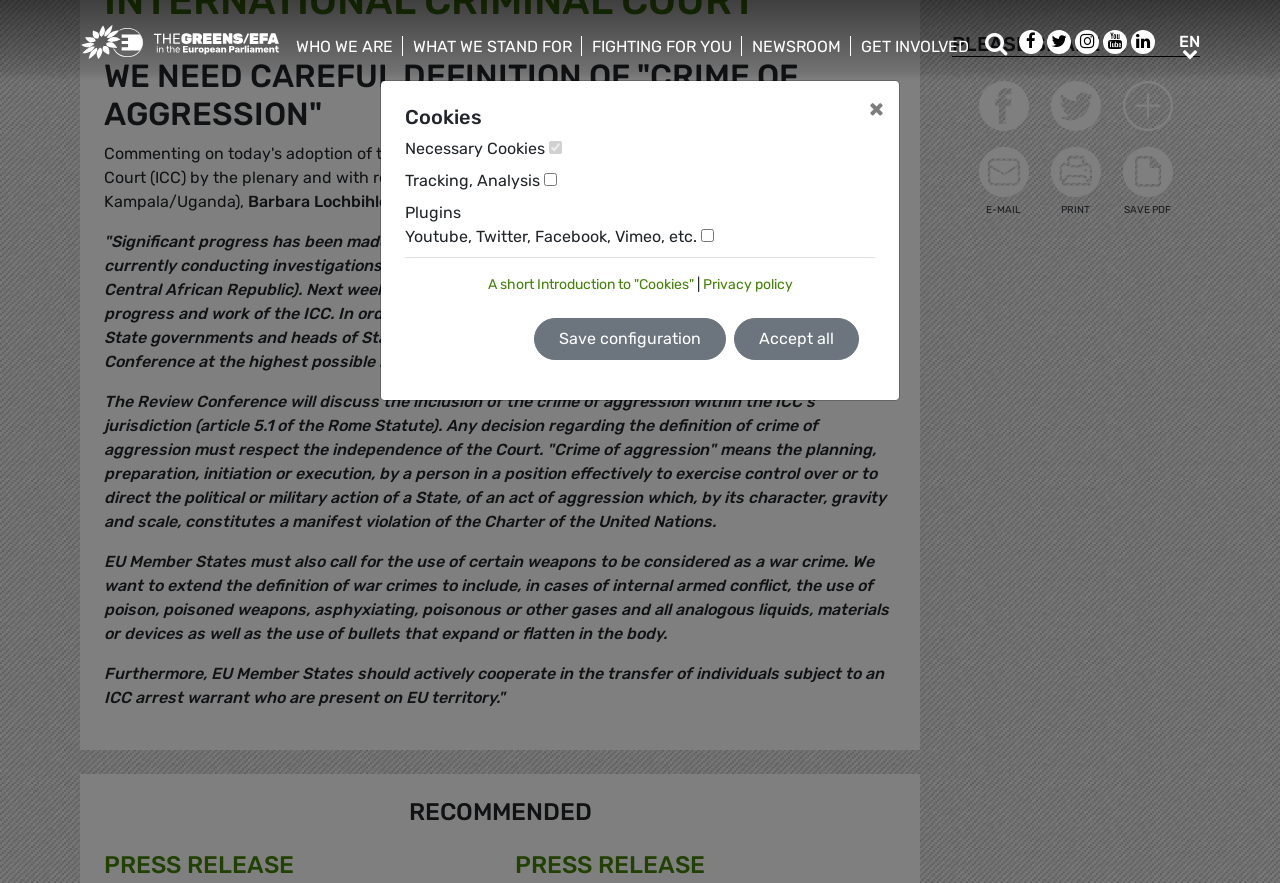What social media platforms are available for sharing?
Based on the image, answer the question with a single word or brief phrase.

Facebook, Twitter, More